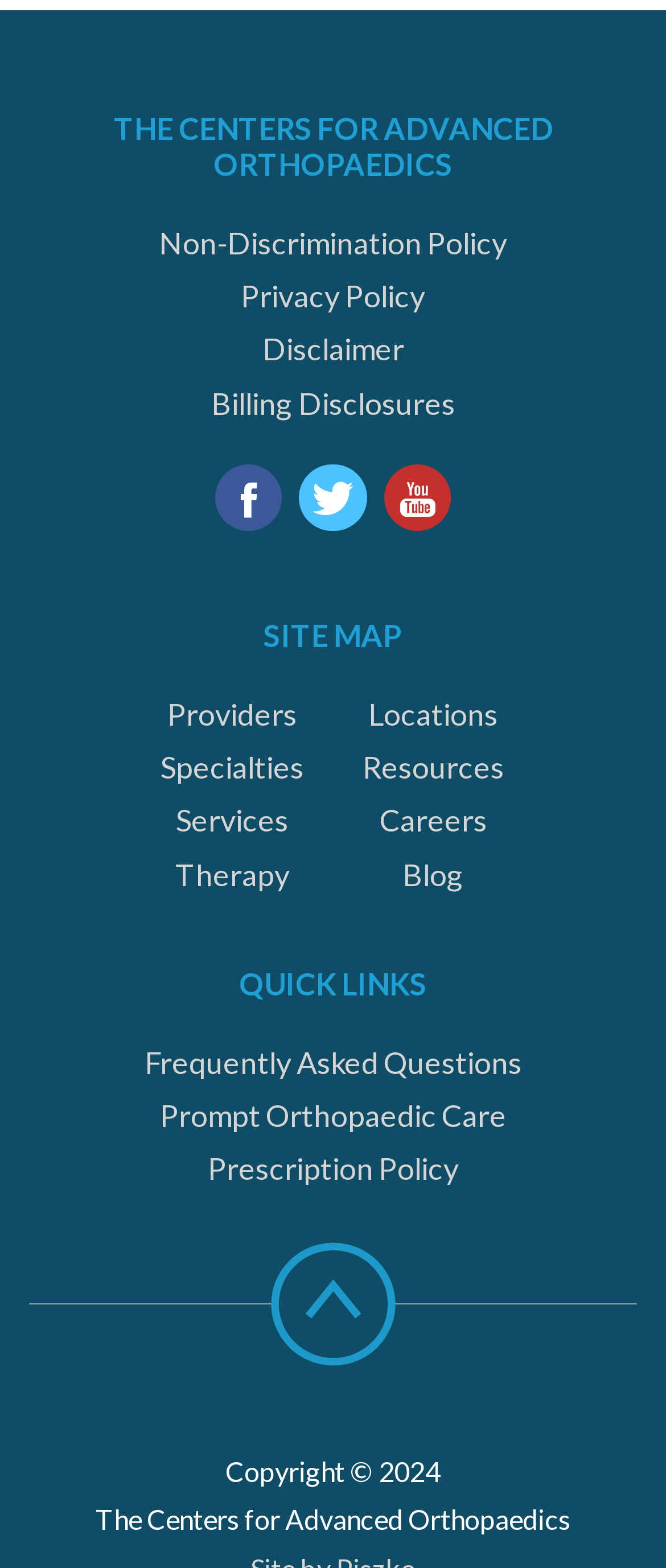Please provide the bounding box coordinates for the element that needs to be clicked to perform the instruction: "Check the save comment information checkbox". The coordinates must consist of four float numbers between 0 and 1, formatted as [left, top, right, bottom].

None